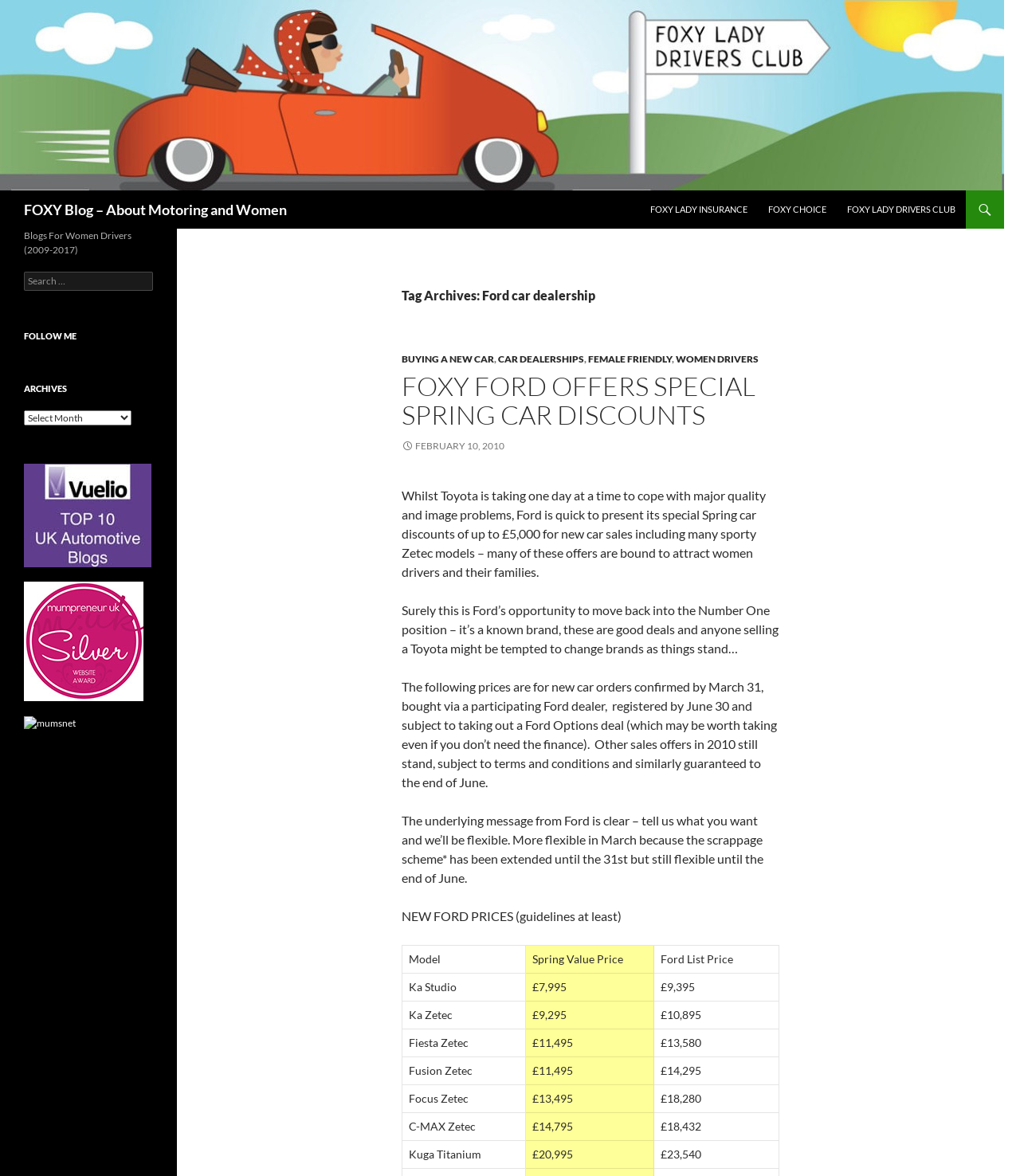Find the bounding box coordinates for the area that should be clicked to accomplish the instruction: "Read about Ford car dealership".

[0.394, 0.243, 0.764, 0.259]